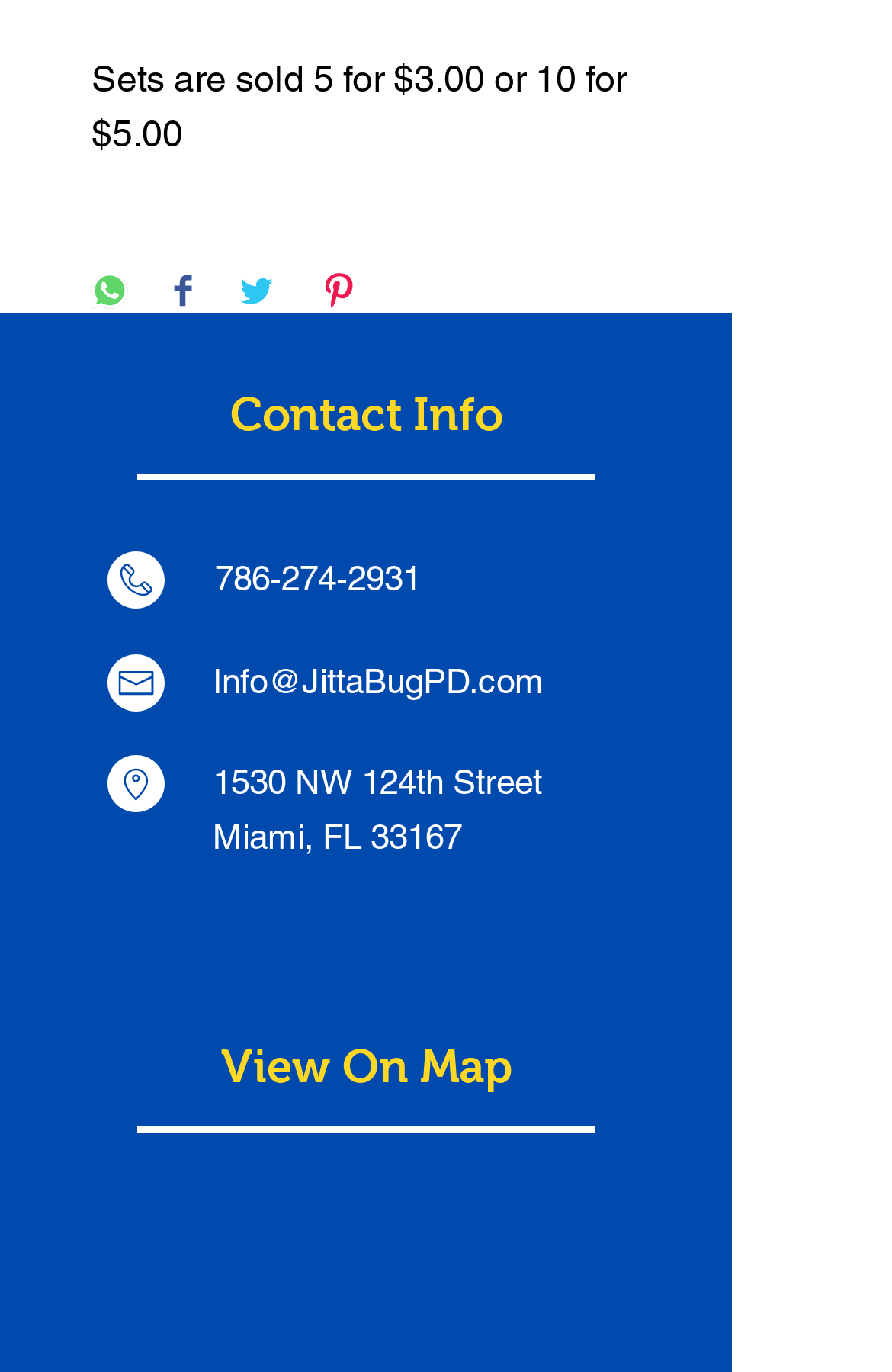Please reply with a single word or brief phrase to the question: 
How many ways can you share this page?

4